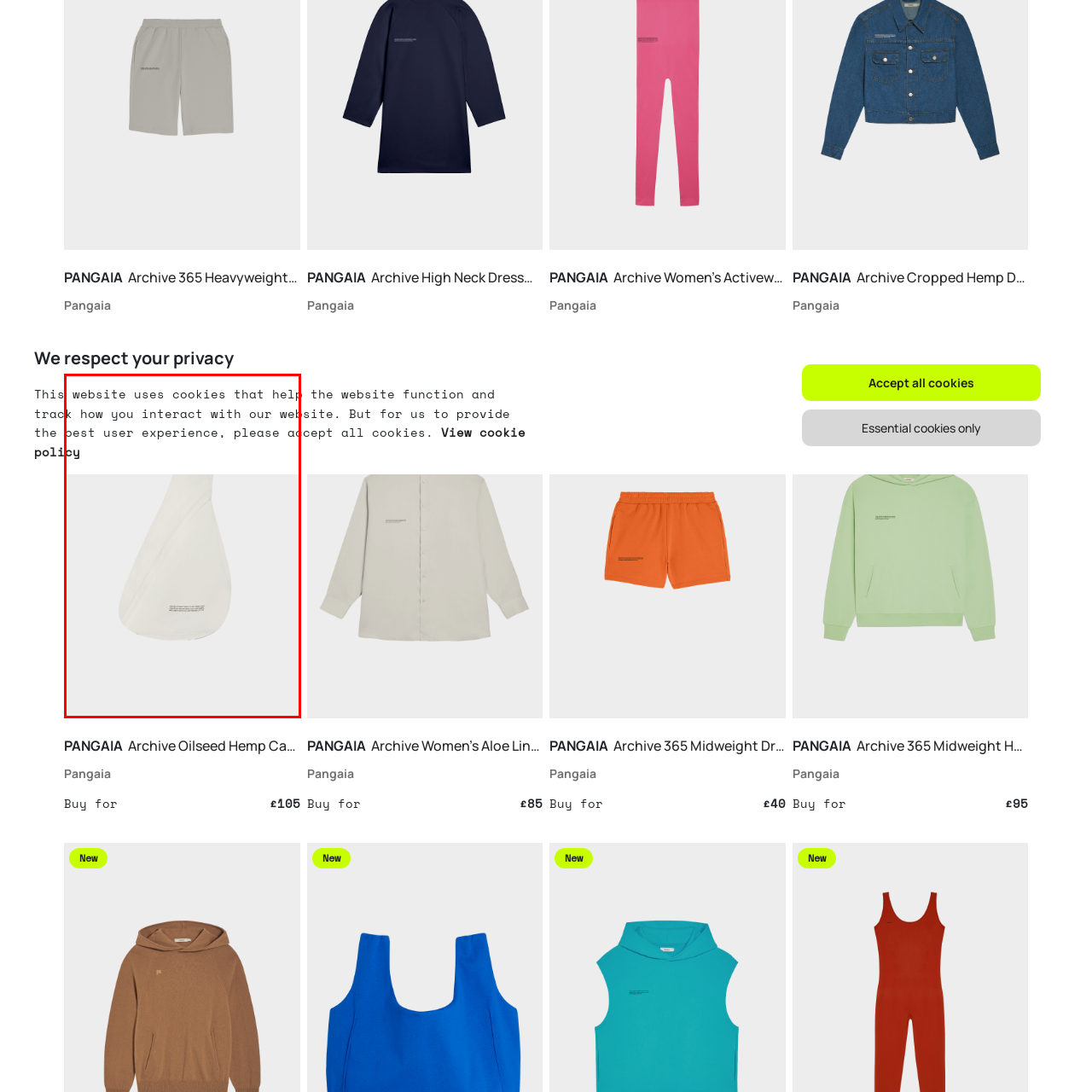What is the material used to make the Archive Oilseed Hemp Canvas Cross Body Bag?
Direct your attention to the image enclosed by the red bounding box and provide a detailed answer to the question.

The caption highlights the environmentally-friendly aspect of the bag, mentioning that it is made from 'hemp fabric', which is a sustainable material used in the production of the bag.